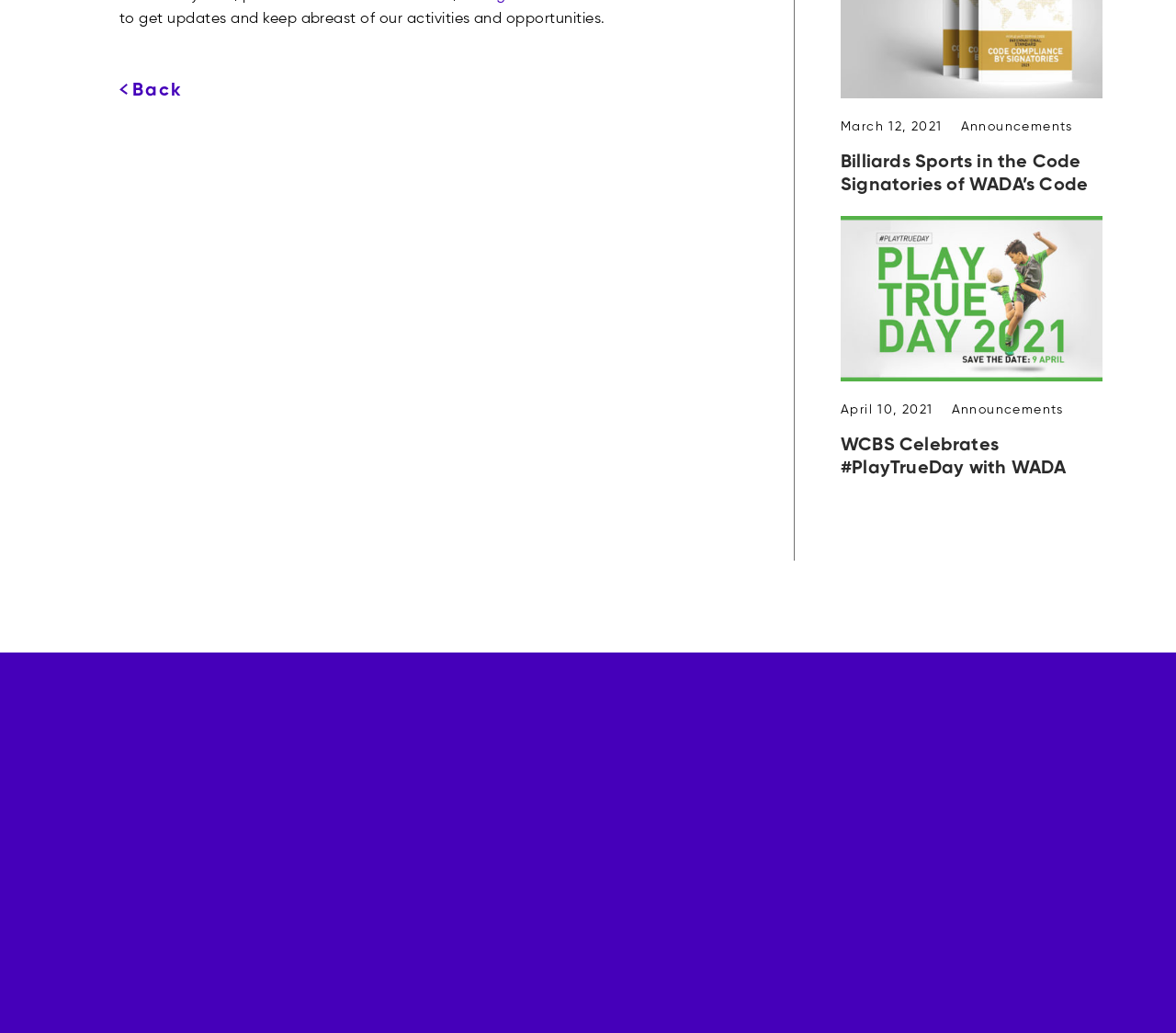Can you identify the bounding box coordinates of the clickable region needed to carry out this instruction: 'Click the 'About' link'? The coordinates should be four float numbers within the range of 0 to 1, stated as [left, top, right, bottom].

None